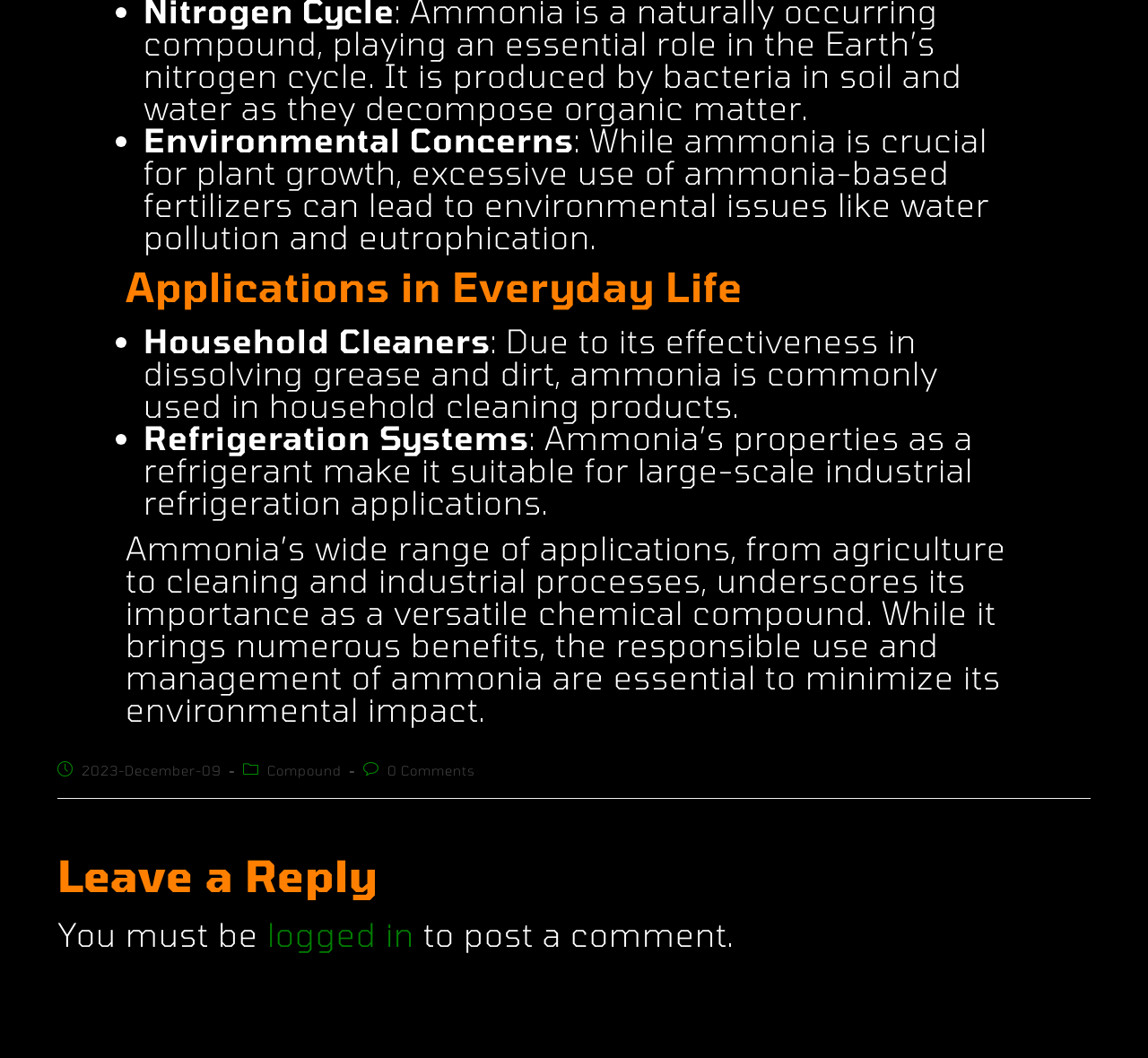Please provide a brief answer to the following inquiry using a single word or phrase:
What is the environmental concern related to ammonia-based fertilizers?

water pollution and eutrophication